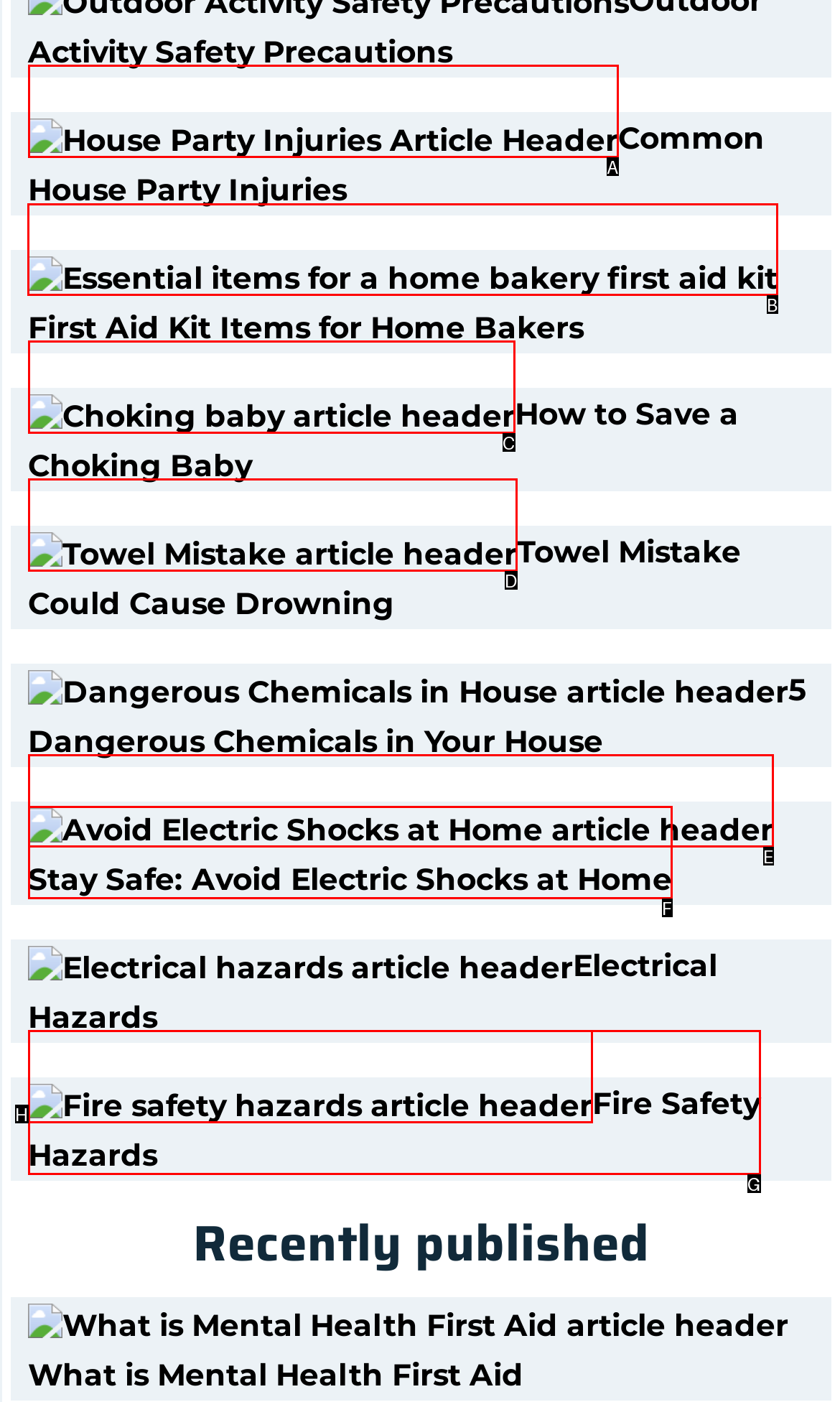Identify which lettered option to click to carry out the task: Learn about Essential items for a home bakery first aid kit. Provide the letter as your answer.

B